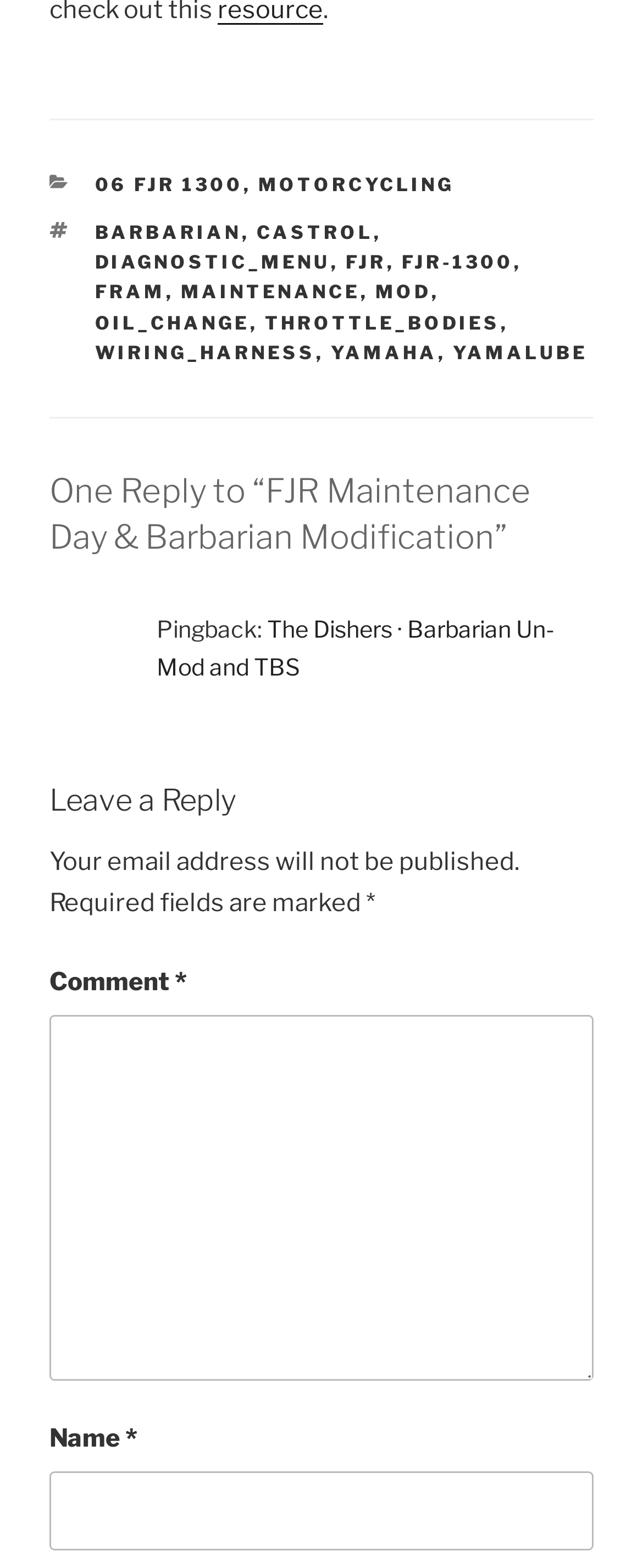Determine the bounding box coordinates of the element's region needed to click to follow the instruction: "Click on the 'MOTORCYCLING' link". Provide these coordinates as four float numbers between 0 and 1, formatted as [left, top, right, bottom].

[0.401, 0.11, 0.706, 0.125]